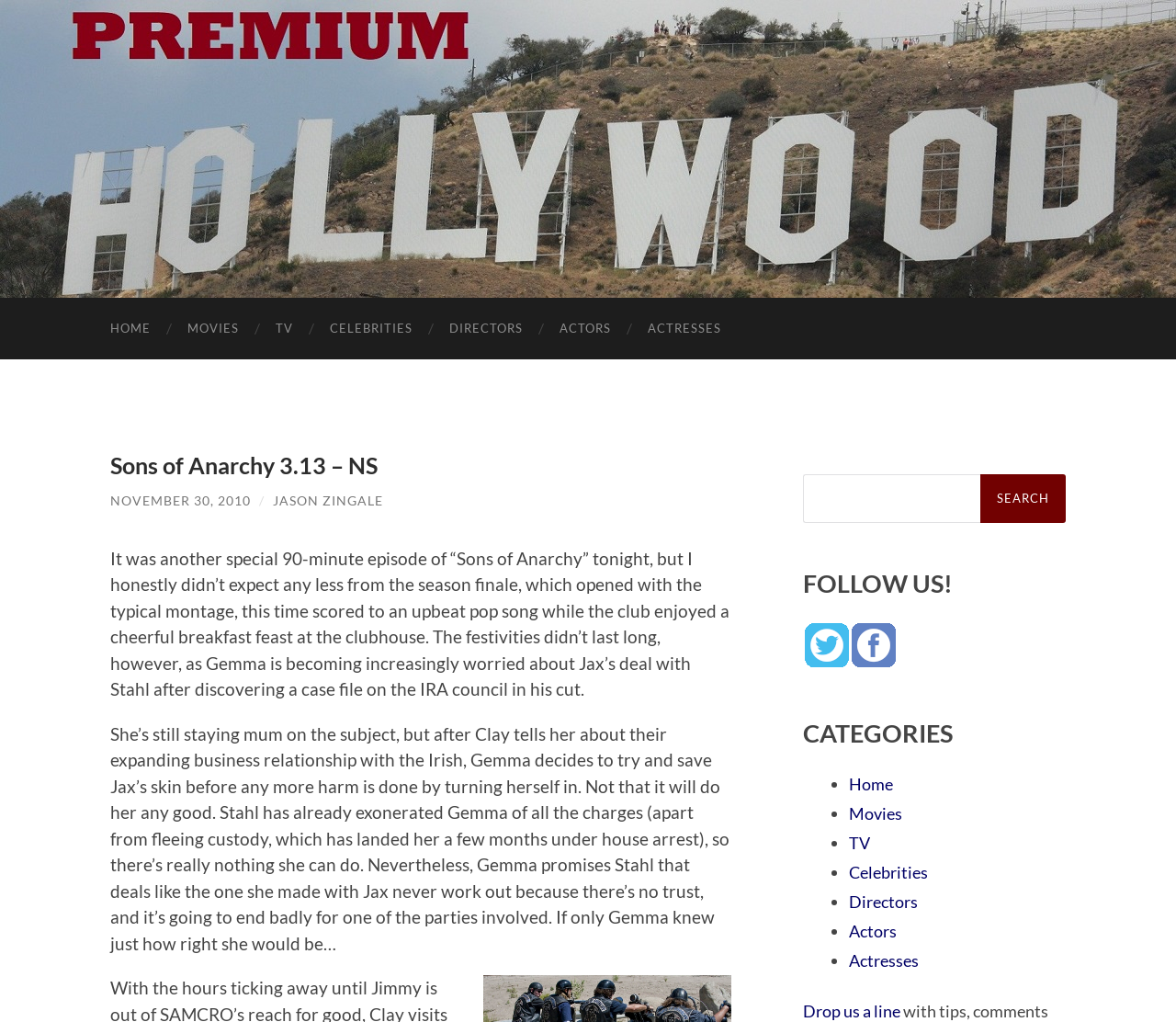Please predict the bounding box coordinates of the element's region where a click is necessary to complete the following instruction: "Follow Premium Hollywood on Twitter". The coordinates should be represented by four float numbers between 0 and 1, i.e., [left, top, right, bottom].

[0.684, 0.637, 0.722, 0.657]